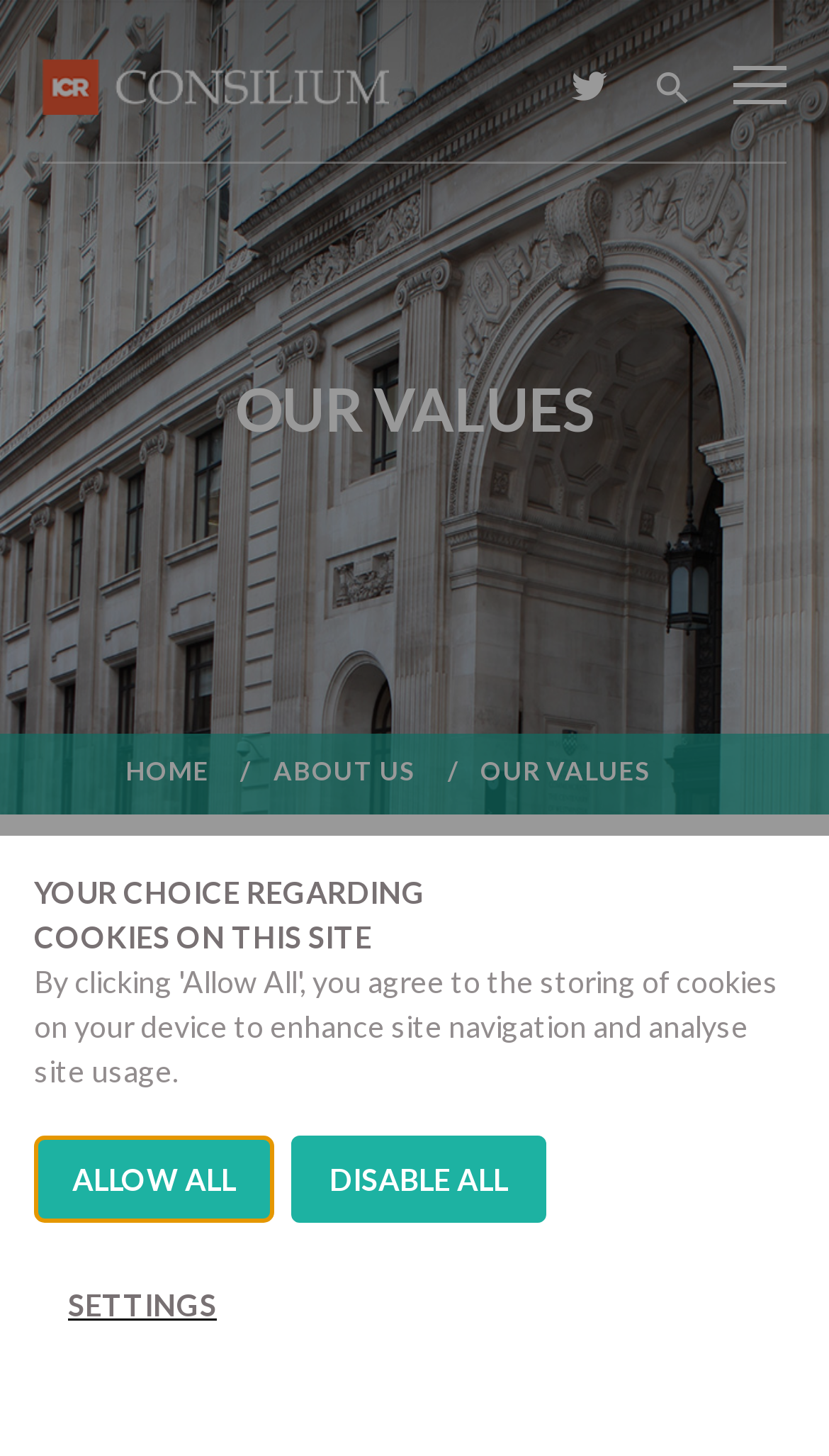What is the navigation menu item that comes after 'HOME'?
Provide a thorough and detailed answer to the question.

The navigation menu items are displayed horizontally, and 'ABOUT US' is the item that comes after 'HOME', separated by a '/' character.